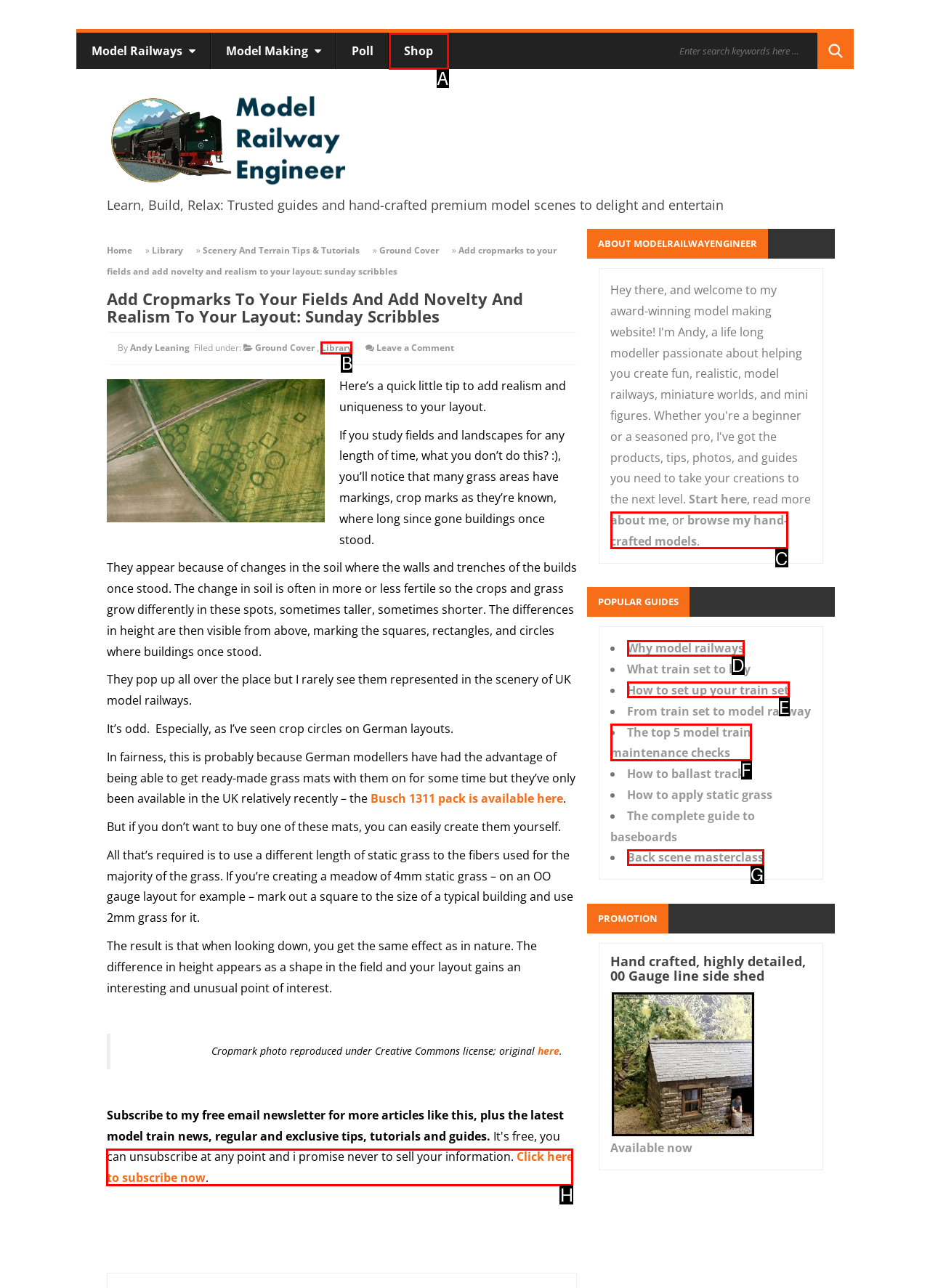Determine which HTML element matches the given description: Why model railways. Provide the corresponding option's letter directly.

D